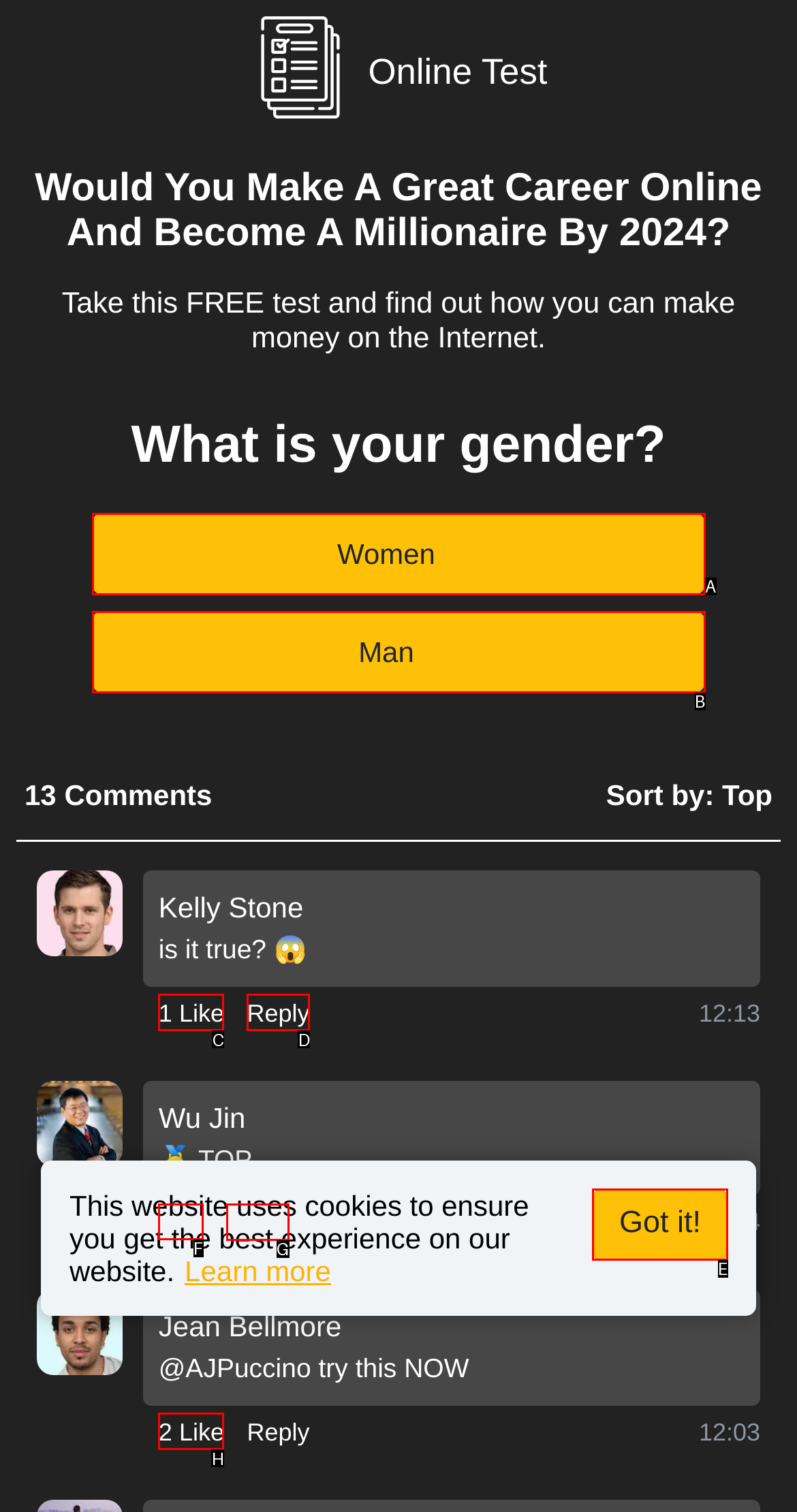Specify the letter of the UI element that should be clicked to achieve the following: Click the 'Like' button
Provide the corresponding letter from the choices given.

F